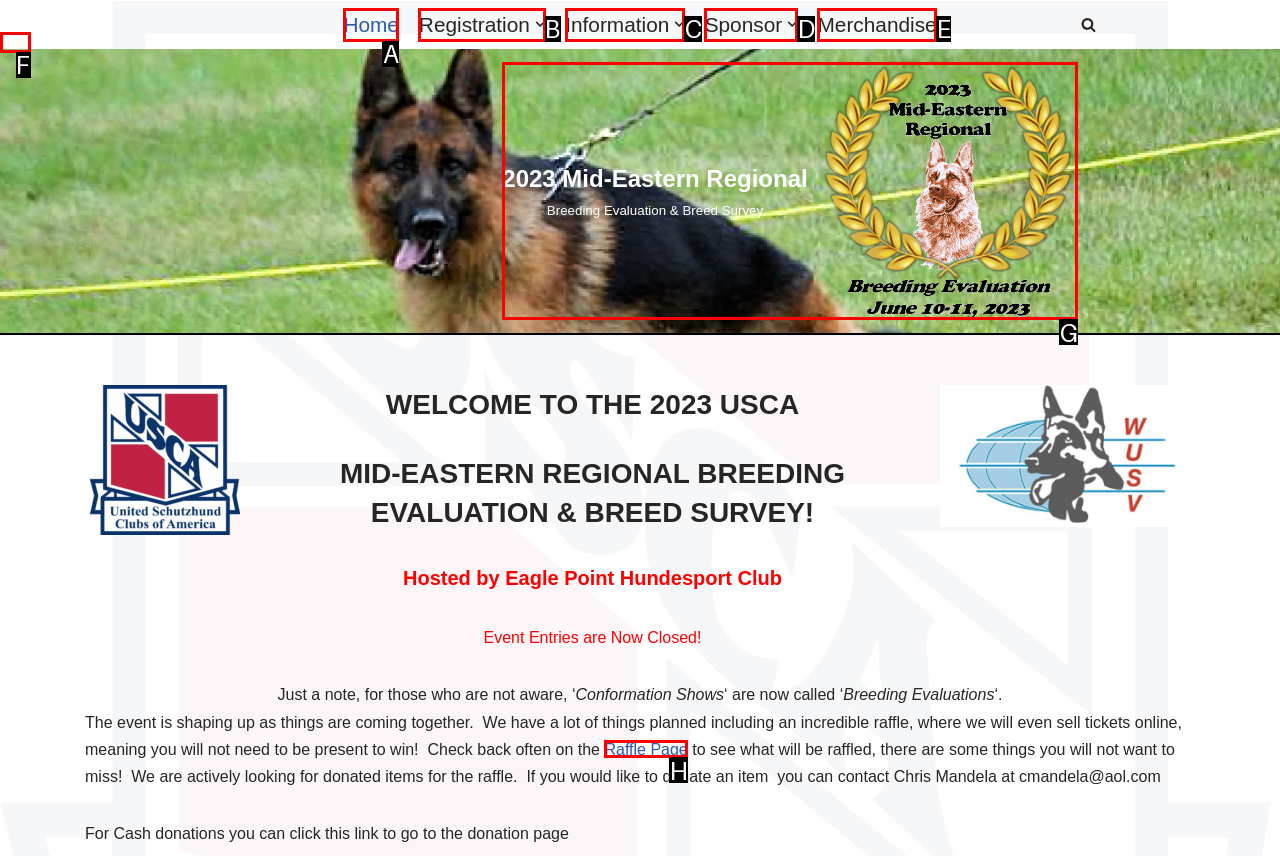Choose the HTML element that best fits the given description: Skip to content. Answer by stating the letter of the option.

F